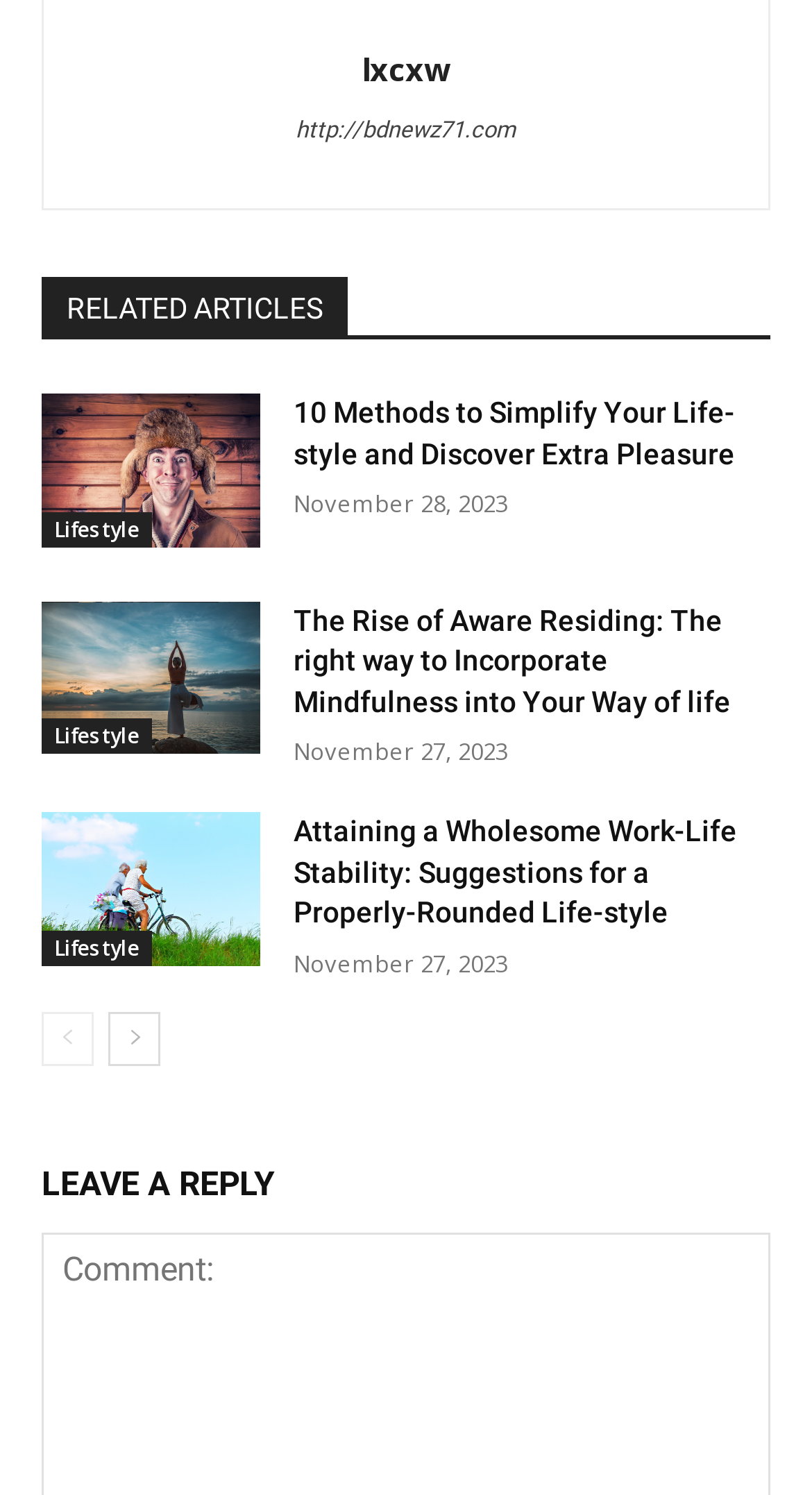Please determine the bounding box coordinates of the element to click in order to execute the following instruction: "view the previous page". The coordinates should be four float numbers between 0 and 1, specified as [left, top, right, bottom].

[0.051, 0.677, 0.115, 0.713]